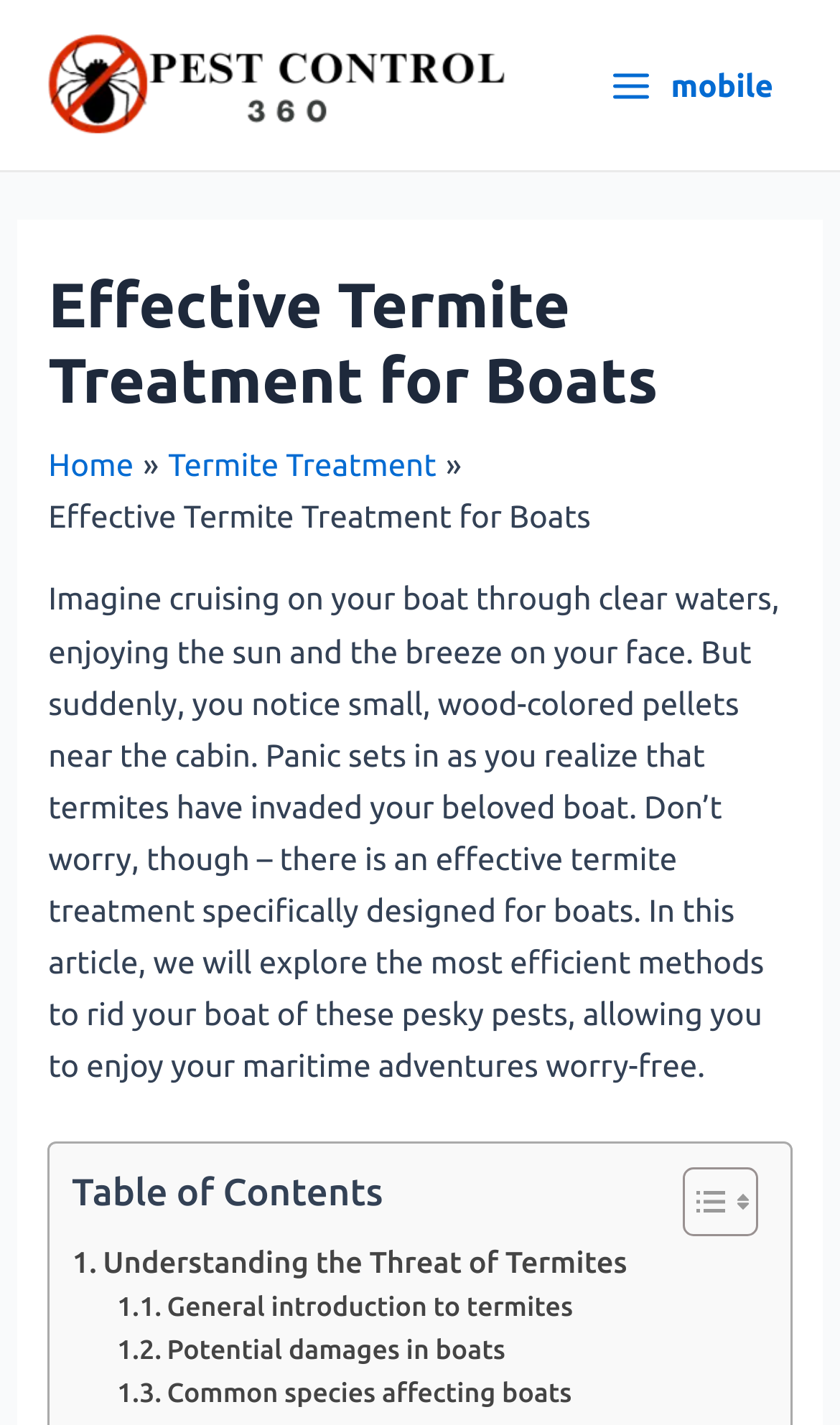What is the purpose of the 'Toggle Table of Content' button?
Refer to the image and give a detailed response to the question.

The 'Toggle Table of Content' button is likely used to show or hide the table of contents section, allowing users to easily navigate through the article's content without cluttering the page.